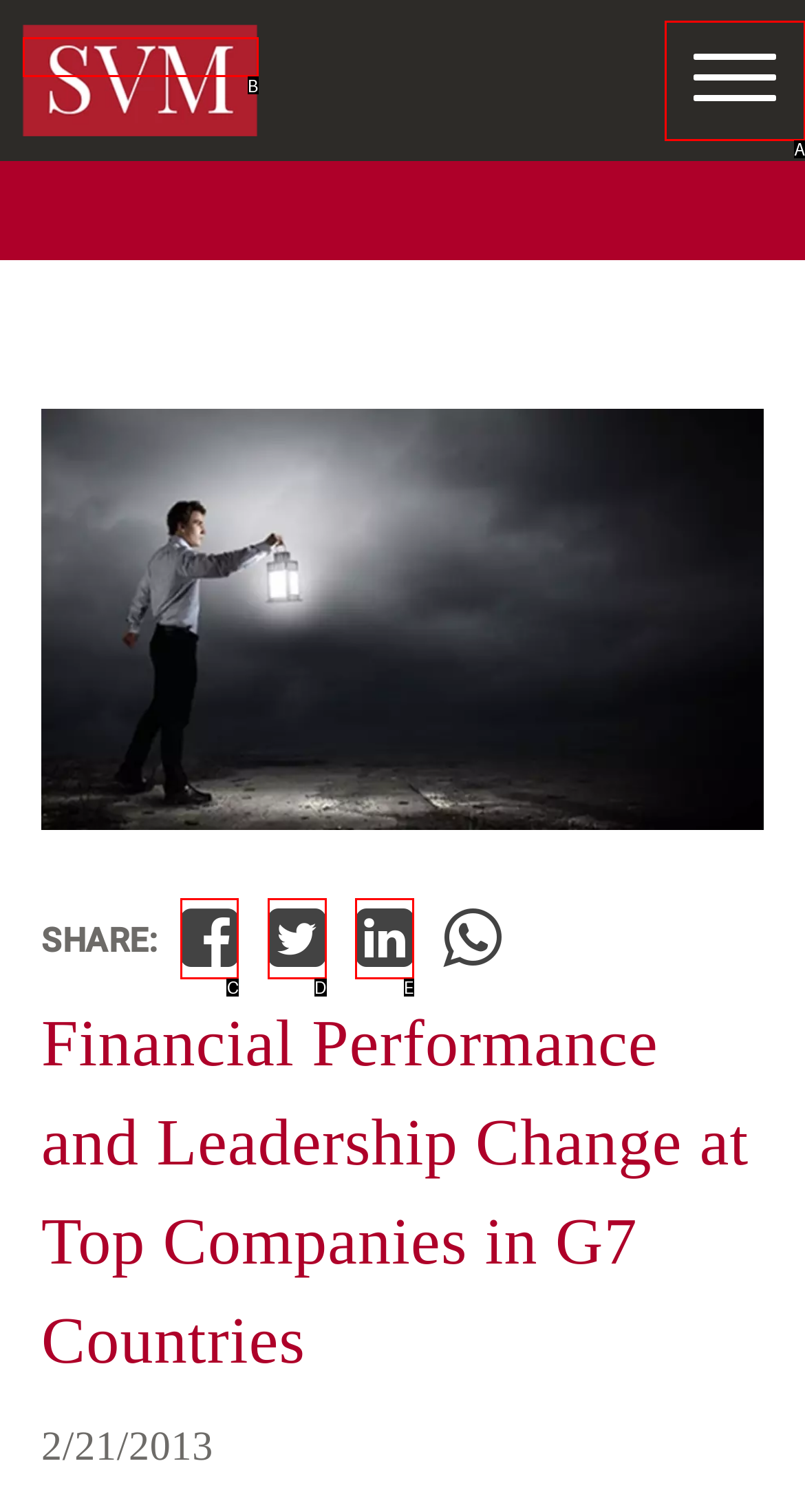Determine which UI element matches this description: aria-label="Menu"
Reply with the appropriate option's letter.

A